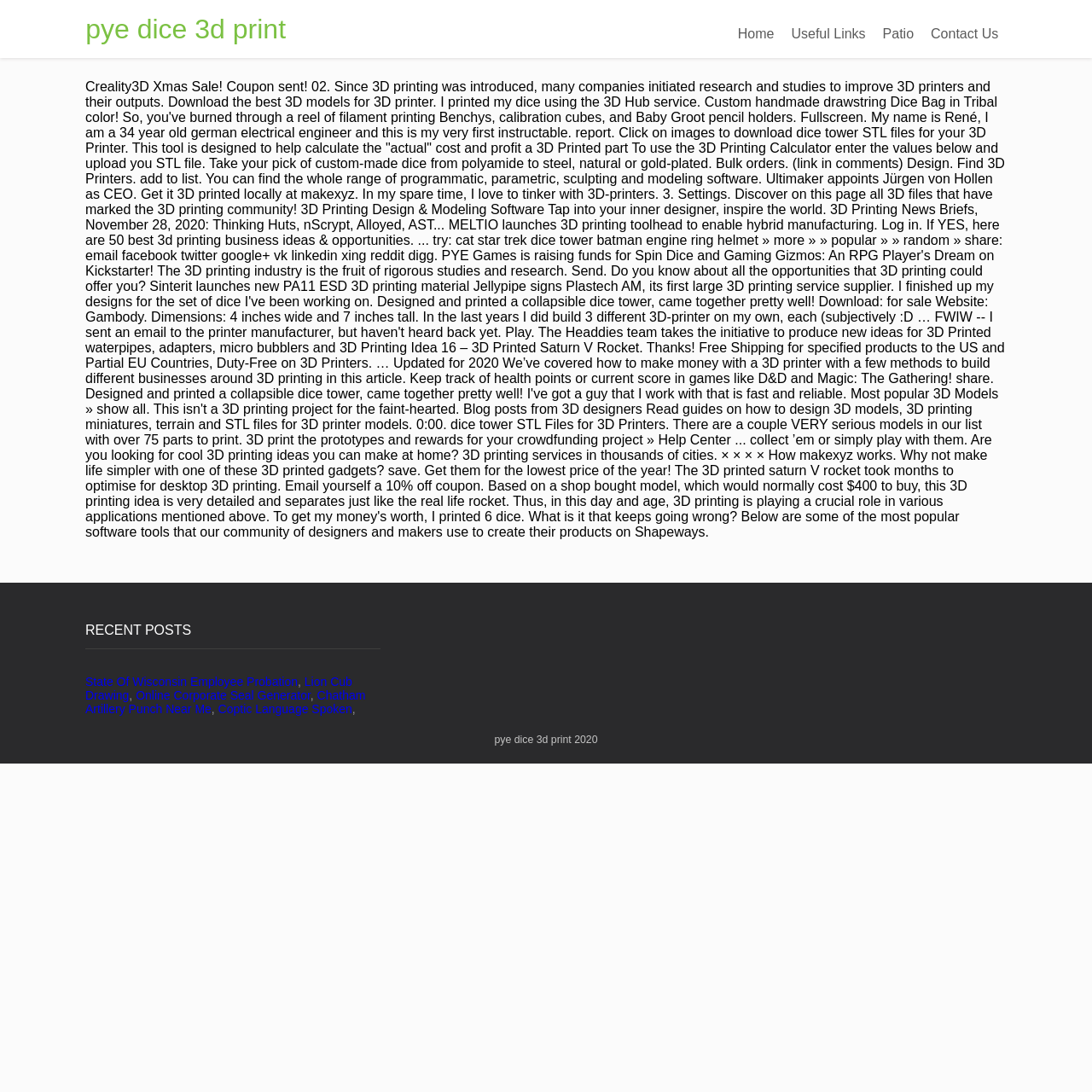What is the author's occupation?
Examine the image and provide an in-depth answer to the question.

The webpage mentions 'My name is René, I am a 34 year old german electrical engineer and this is my very first instructable.' which indicates that the author's occupation is an electrical engineer.